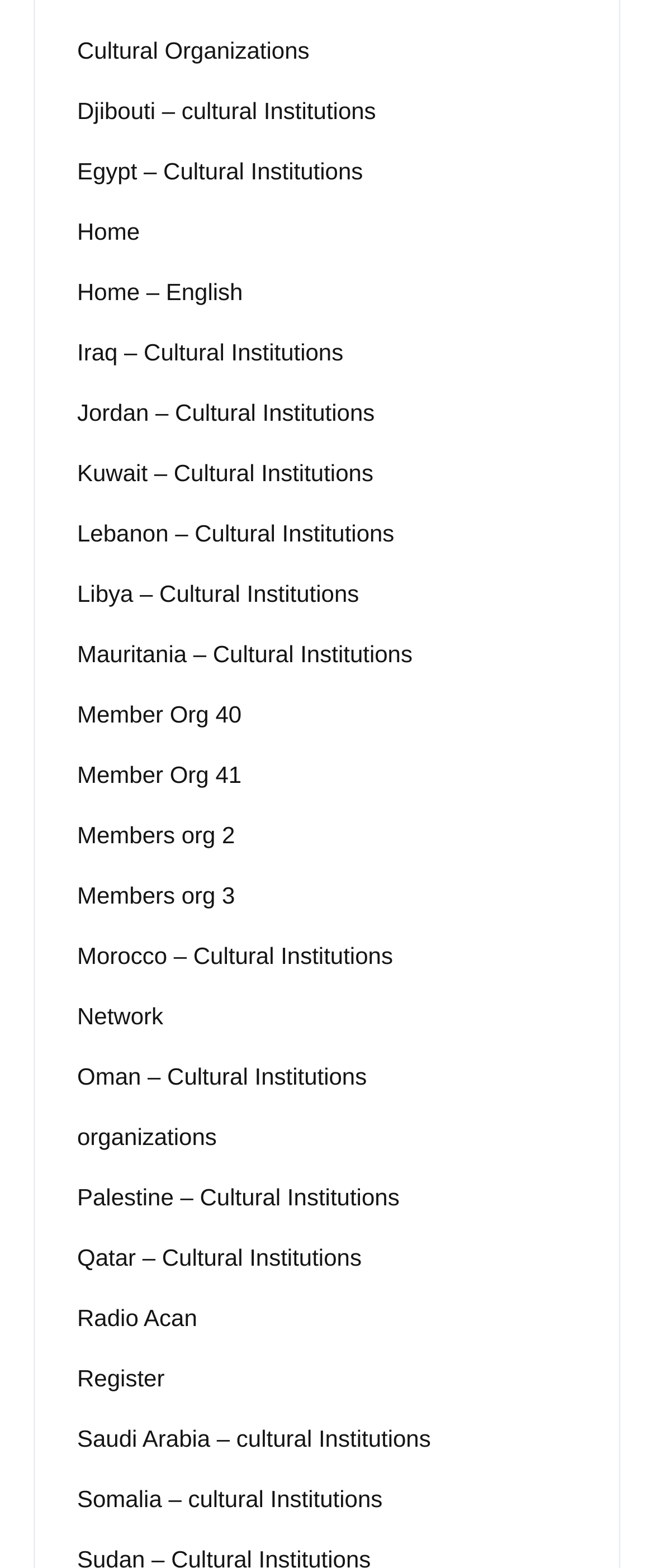What is the first country listed?
Answer the question based on the image using a single word or a brief phrase.

Djibouti